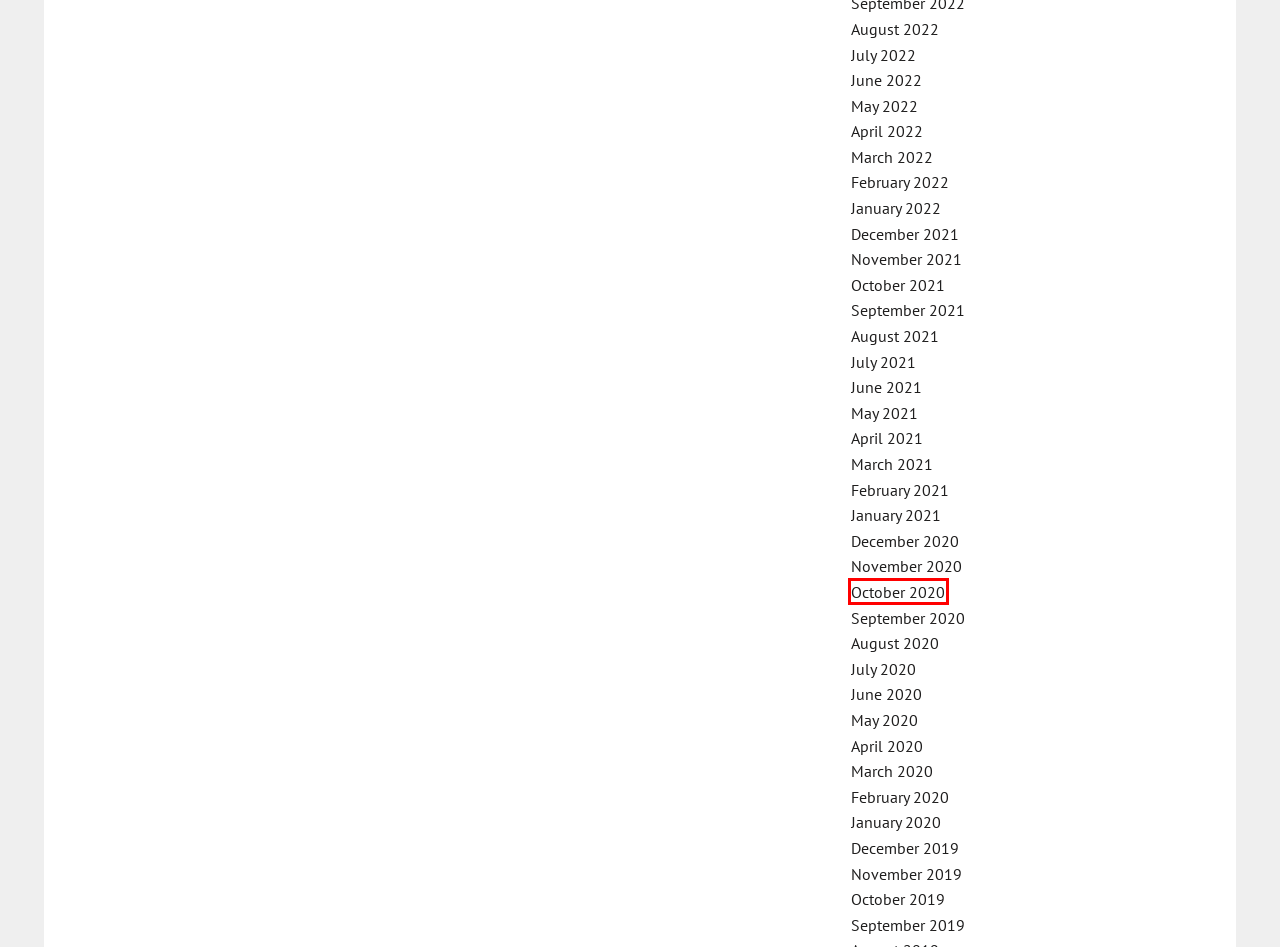A screenshot of a webpage is given, marked with a red bounding box around a UI element. Please select the most appropriate webpage description that fits the new page after clicking the highlighted element. Here are the candidates:
A. December 2016 – Northern Financial Review
B. Vimto firm Nichols ups profit 75%, revenue tops £170m – Northern Financial Review
C. Neville joins Tom Brady, Serena as Consello partner – Northern Financial Review
D. January 2023 – Northern Financial Review
E. £660m Northern Powerhouse Fund II launched – Northern Financial Review
F. October 2020 – Northern Financial Review
G. September 2020 – Northern Financial Review
H. December 2022 – Northern Financial Review

F